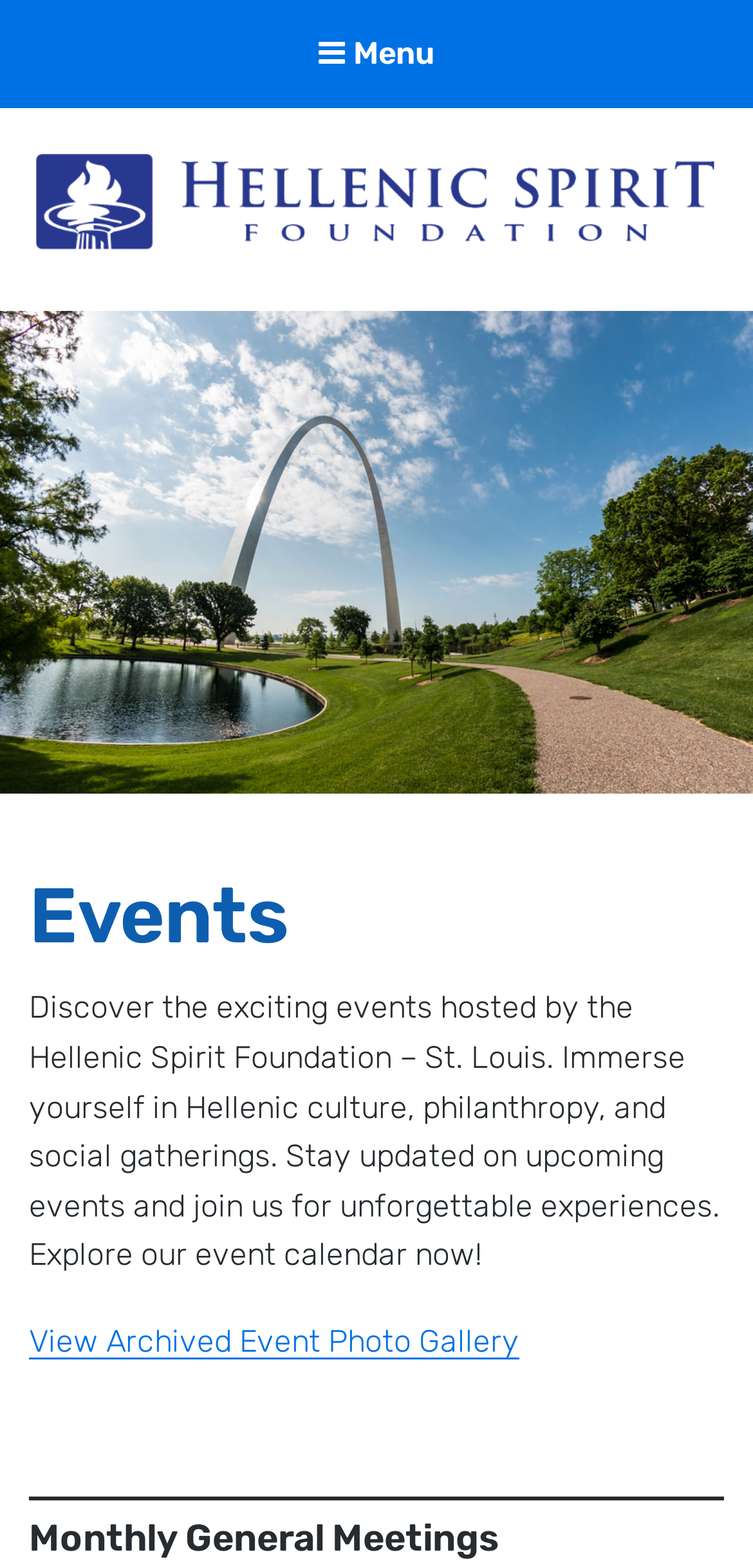What is the name of the foundation?
Look at the image and respond with a single word or a short phrase.

Hellenic Spirit Foundation